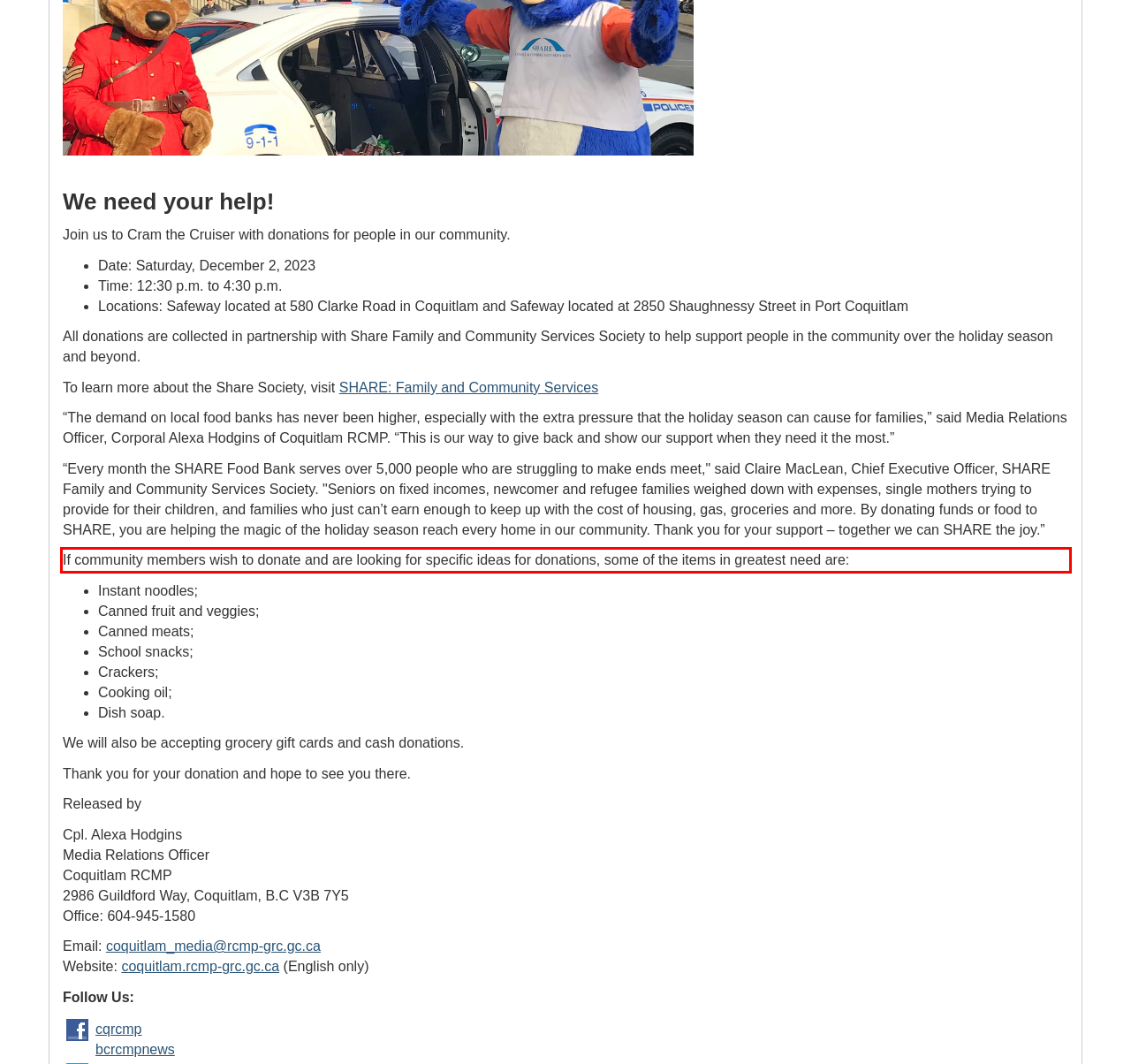Given a screenshot of a webpage, locate the red bounding box and extract the text it encloses.

If community members wish to donate and are looking for specific ideas for donations, some of the items in greatest need are: